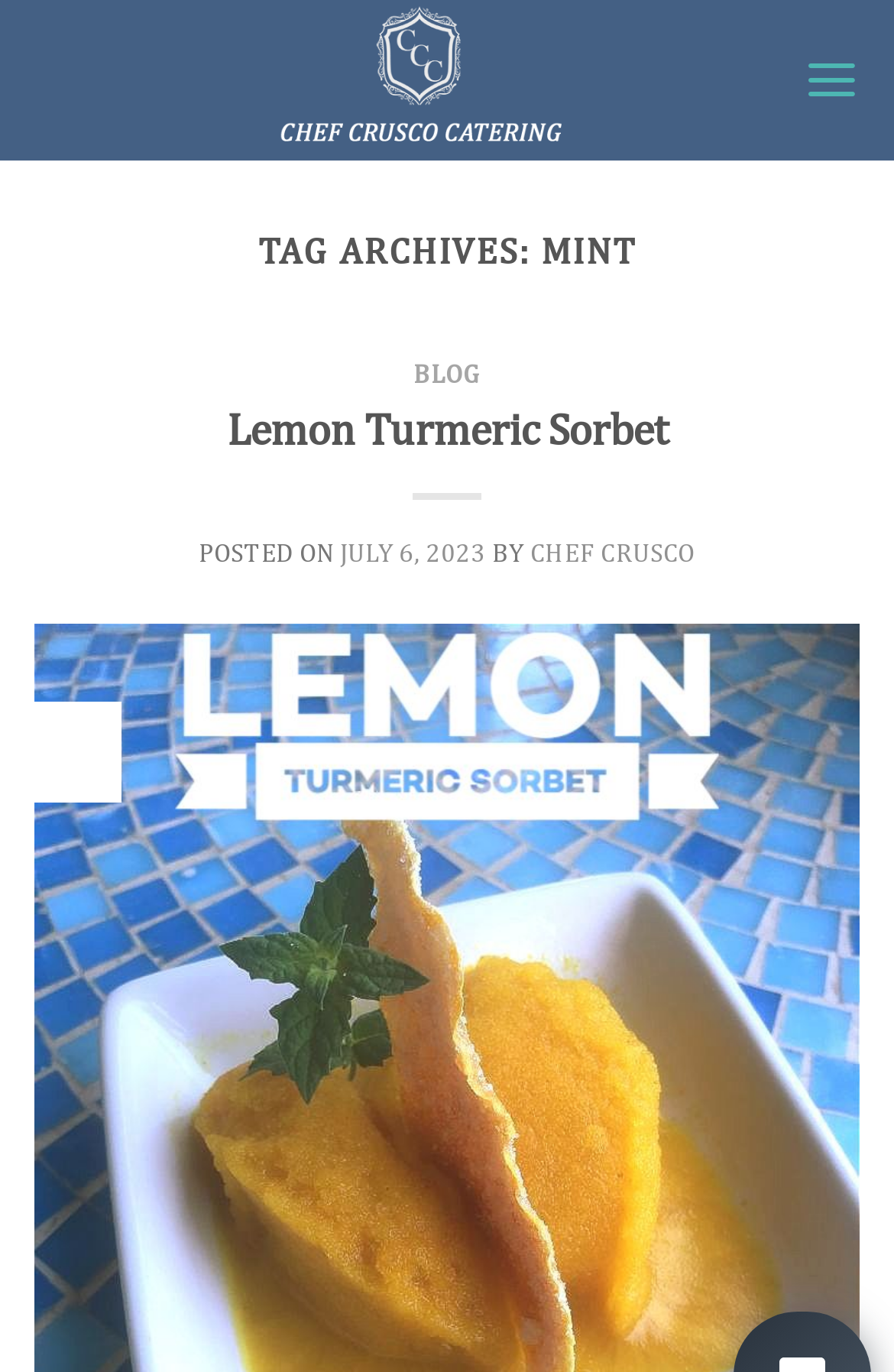From the webpage screenshot, predict the bounding box coordinates (top-left x, top-left y, bottom-right x, bottom-right y) for the UI element described here: 3 years ago

None